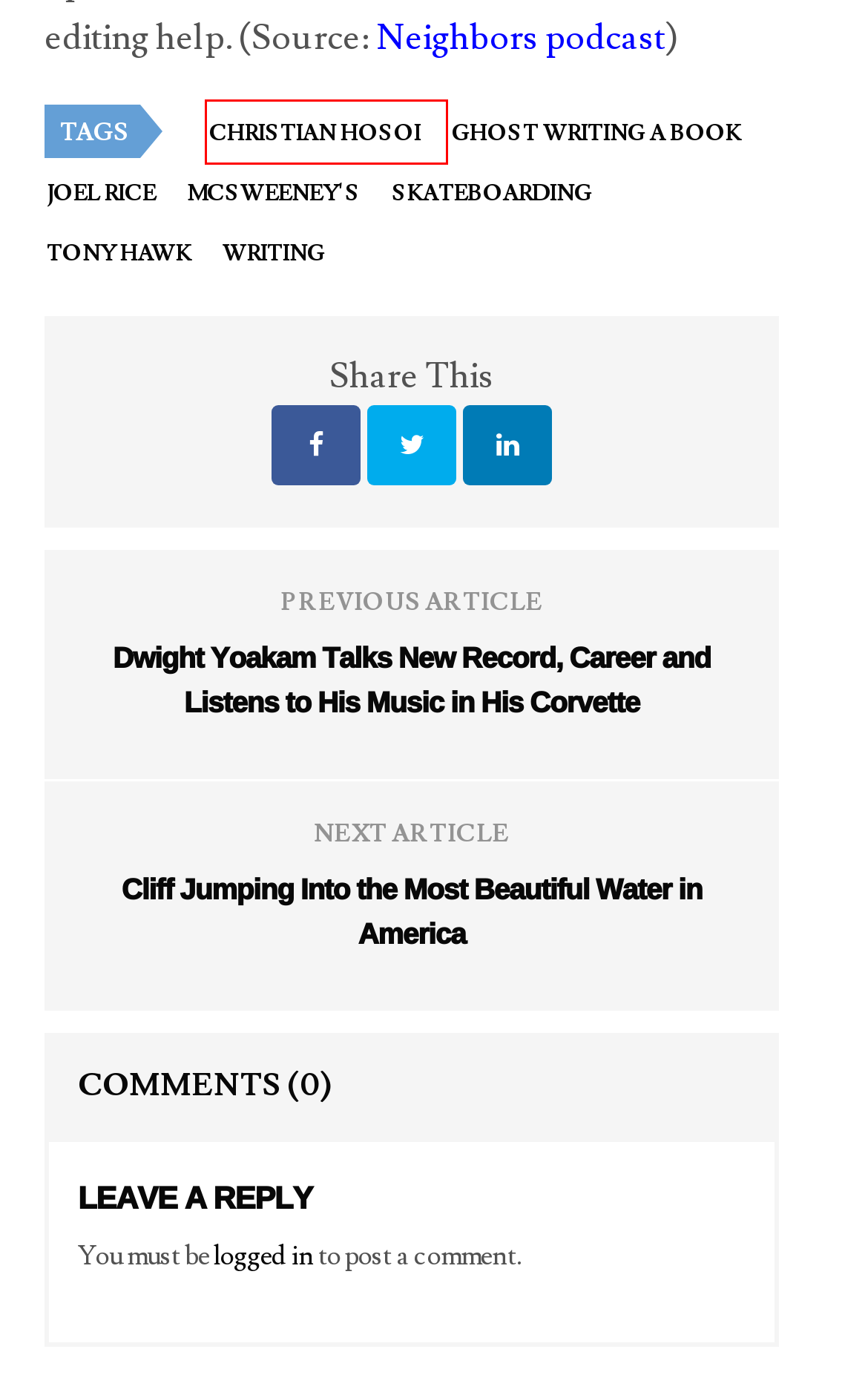Examine the screenshot of the webpage, noting the red bounding box around a UI element. Pick the webpage description that best matches the new page after the element in the red bounding box is clicked. Here are the candidates:
A. Christian Hosoi Archives - Channel Nonfiction
B. Ghost Writing a Book Archives - Channel Nonfiction
C. Dwight Yoakam Talks New Record, Career and Listens to His Music in His Corvette
D. Tony Hawk Archives - Channel Nonfiction
E. McSweeney's Archives - Channel Nonfiction
F. Joel Rice Archives - Channel Nonfiction
G. skateboarding Archives - Channel Nonfiction
H. Writing Archives - Channel Nonfiction

A